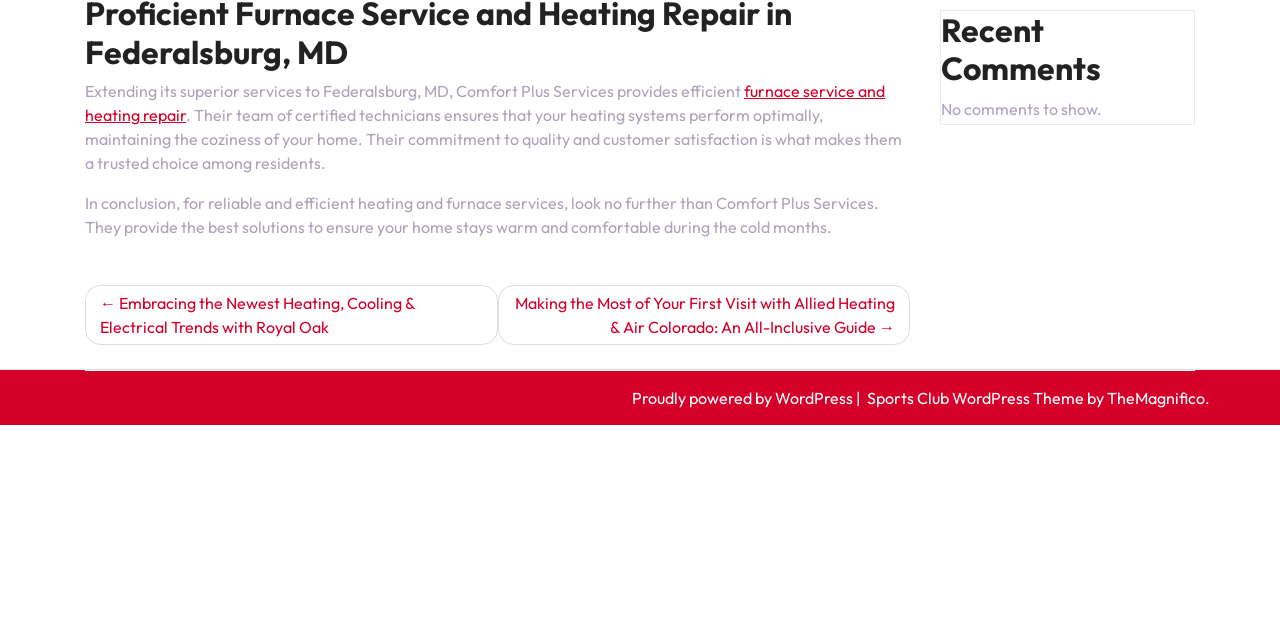Using the description: "Sports Club WordPress Theme", identify the bounding box of the corresponding UI element in the screenshot.

[0.677, 0.606, 0.849, 0.638]